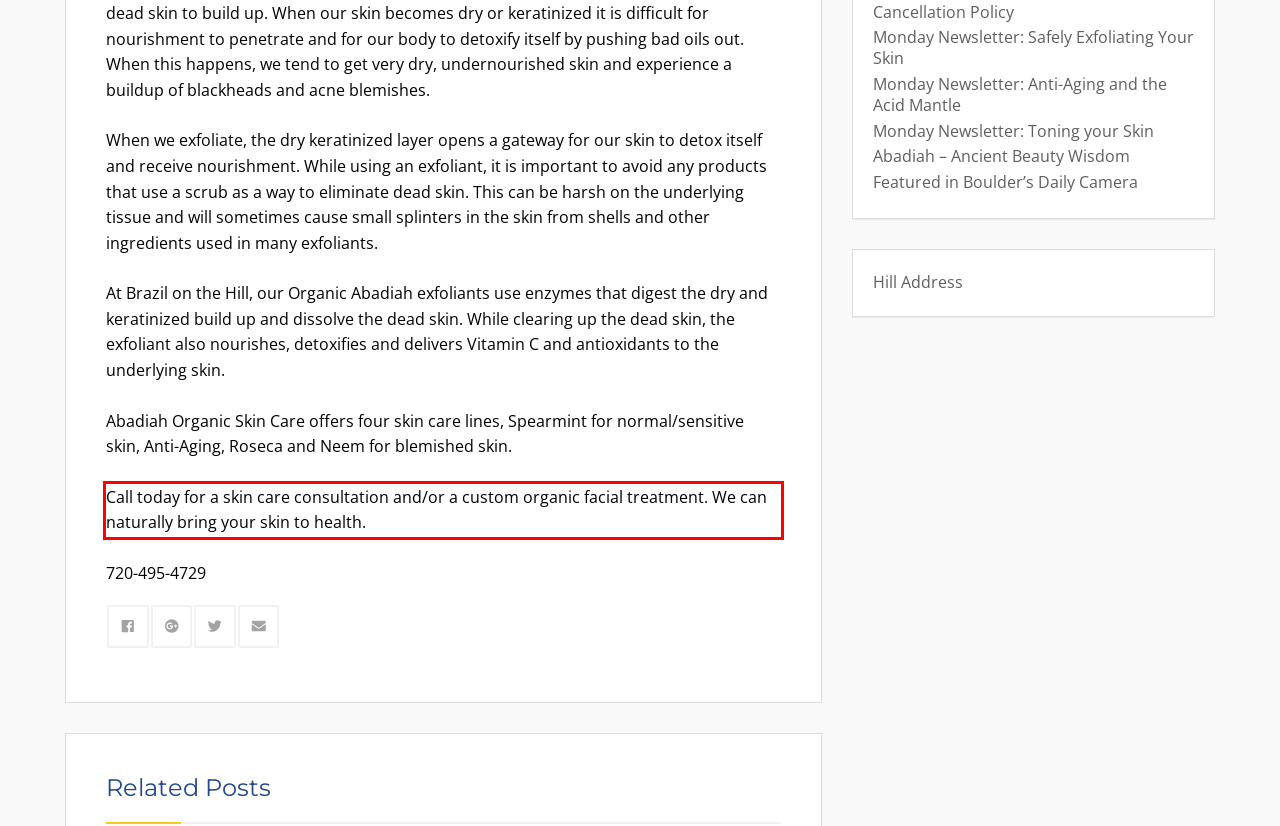Analyze the screenshot of a webpage where a red rectangle is bounding a UI element. Extract and generate the text content within this red bounding box.

Call today for a skin care consultation and/or a custom organic facial treatment. We can naturally bring your skin to health.